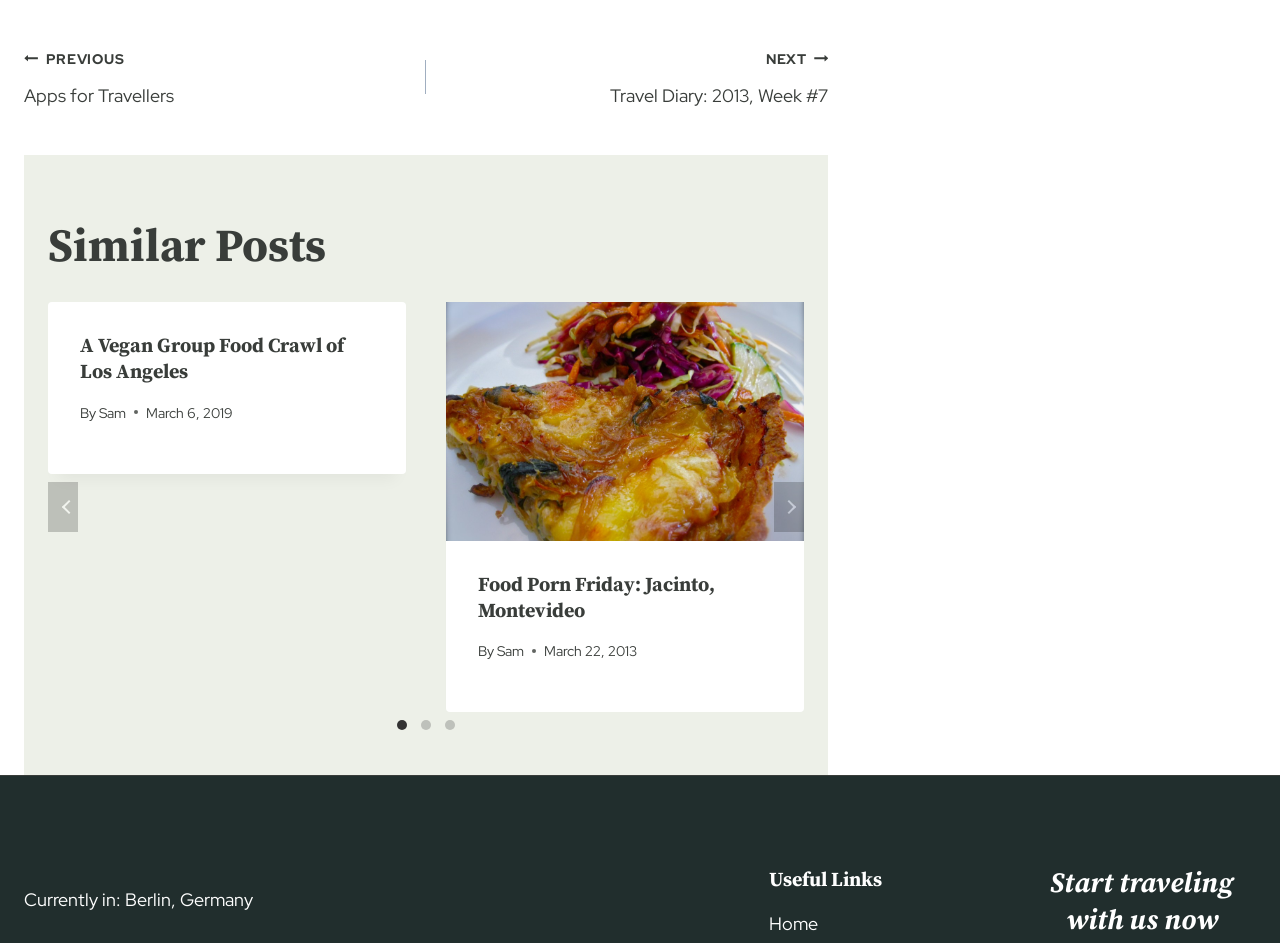Identify the bounding box coordinates of the clickable region necessary to fulfill the following instruction: "go to next post". The bounding box coordinates should be four float numbers between 0 and 1, i.e., [left, top, right, bottom].

[0.333, 0.046, 0.647, 0.117]